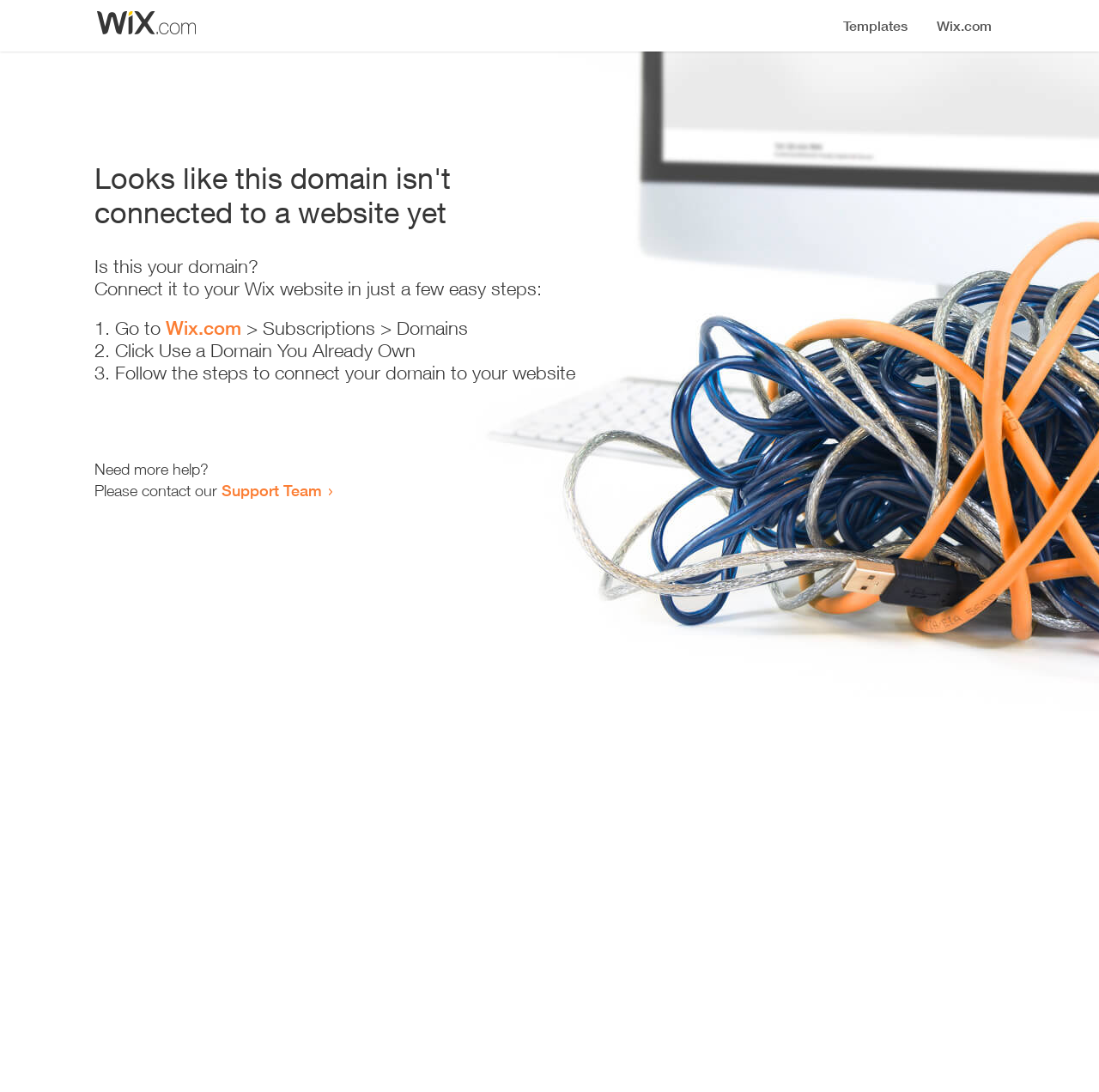What is the purpose of the webpage?
Look at the image and respond with a one-word or short-phrase answer.

Domain connection guidance